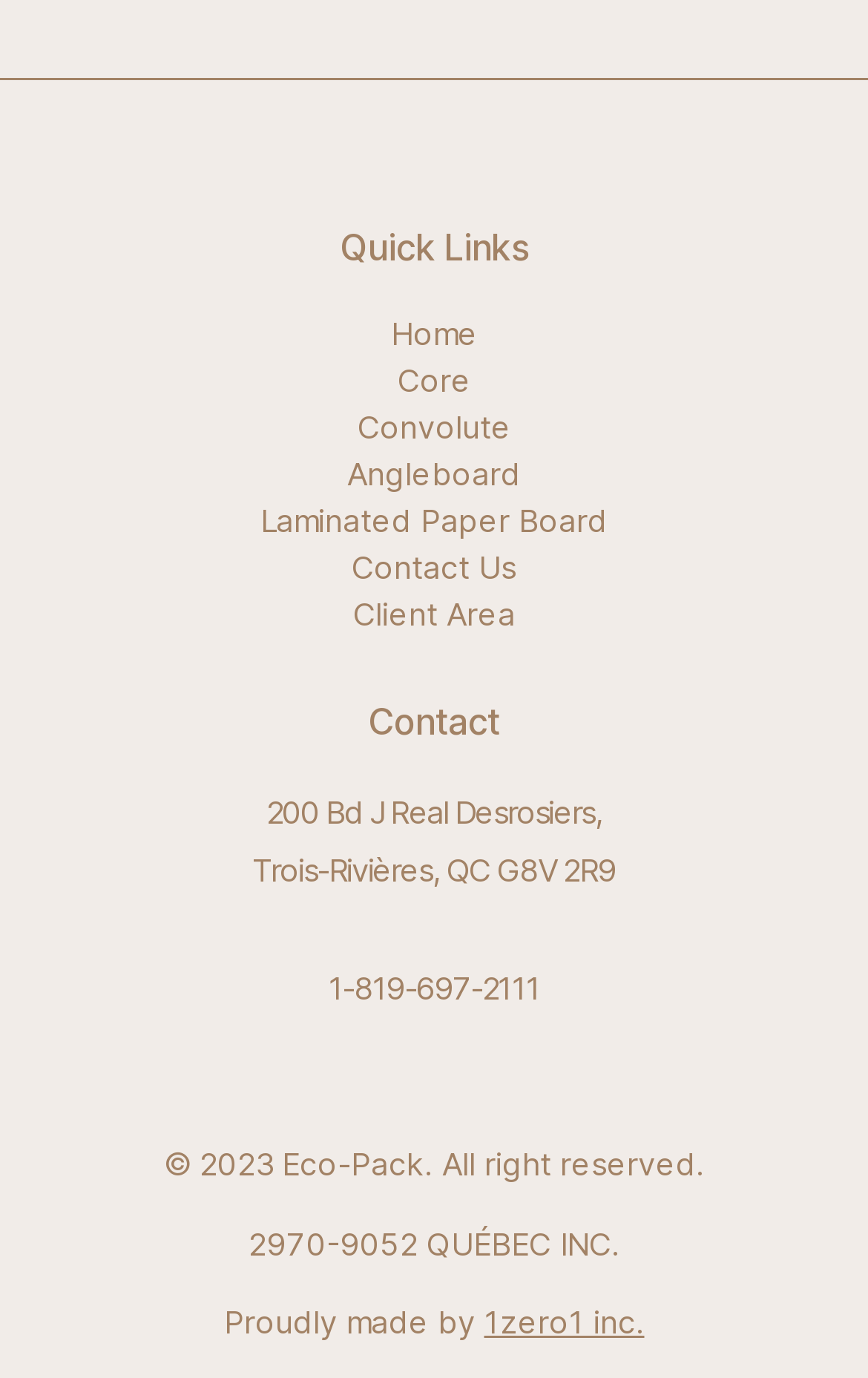Using the webpage screenshot and the element description Home, determine the bounding box coordinates. Specify the coordinates in the format (top-left x, top-left y, bottom-right x, bottom-right y) with values ranging from 0 to 1.

[0.0, 0.224, 1.0, 0.258]